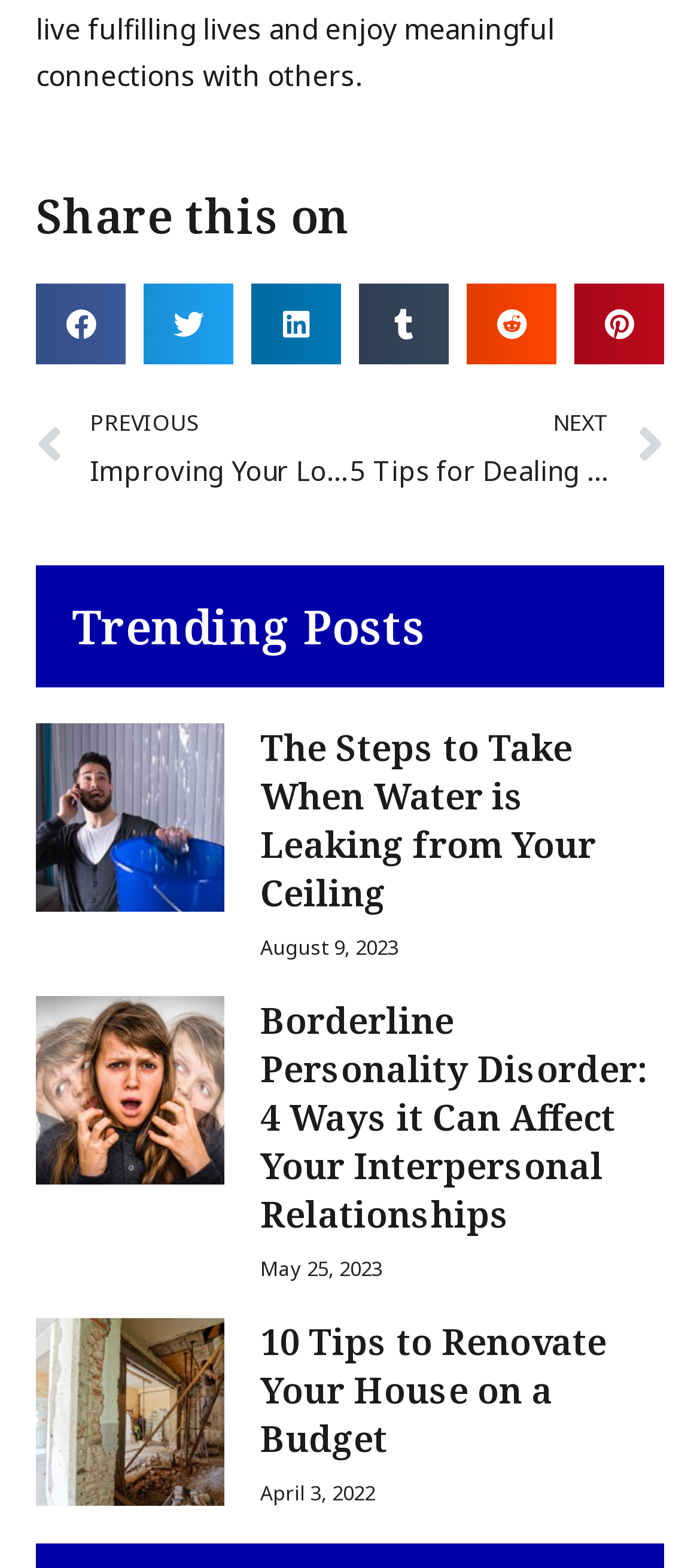What is the topic of the last article?
We need a detailed and meticulous answer to the question.

The last article on the webpage is about '10 Tips to Renovate Your House on a Budget', which is indicated by the heading and the link within the article, and is related to home remodeling.